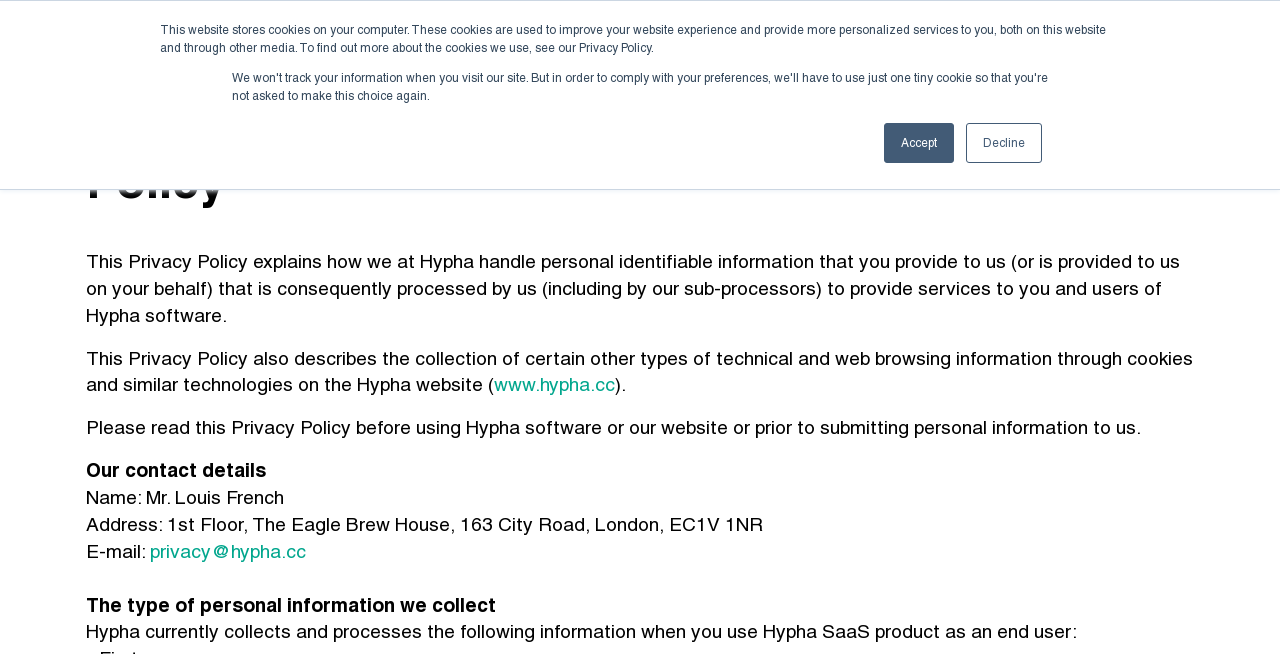What is the purpose of cookies on this website?
Look at the screenshot and provide an in-depth answer.

According to the static text on the webpage, 'This website stores cookies on your computer. These cookies are used to improve your website experience and provide more personalized services to you, both on this website and through other media.' This indicates that the purpose of cookies on this website is to improve the user's website experience.